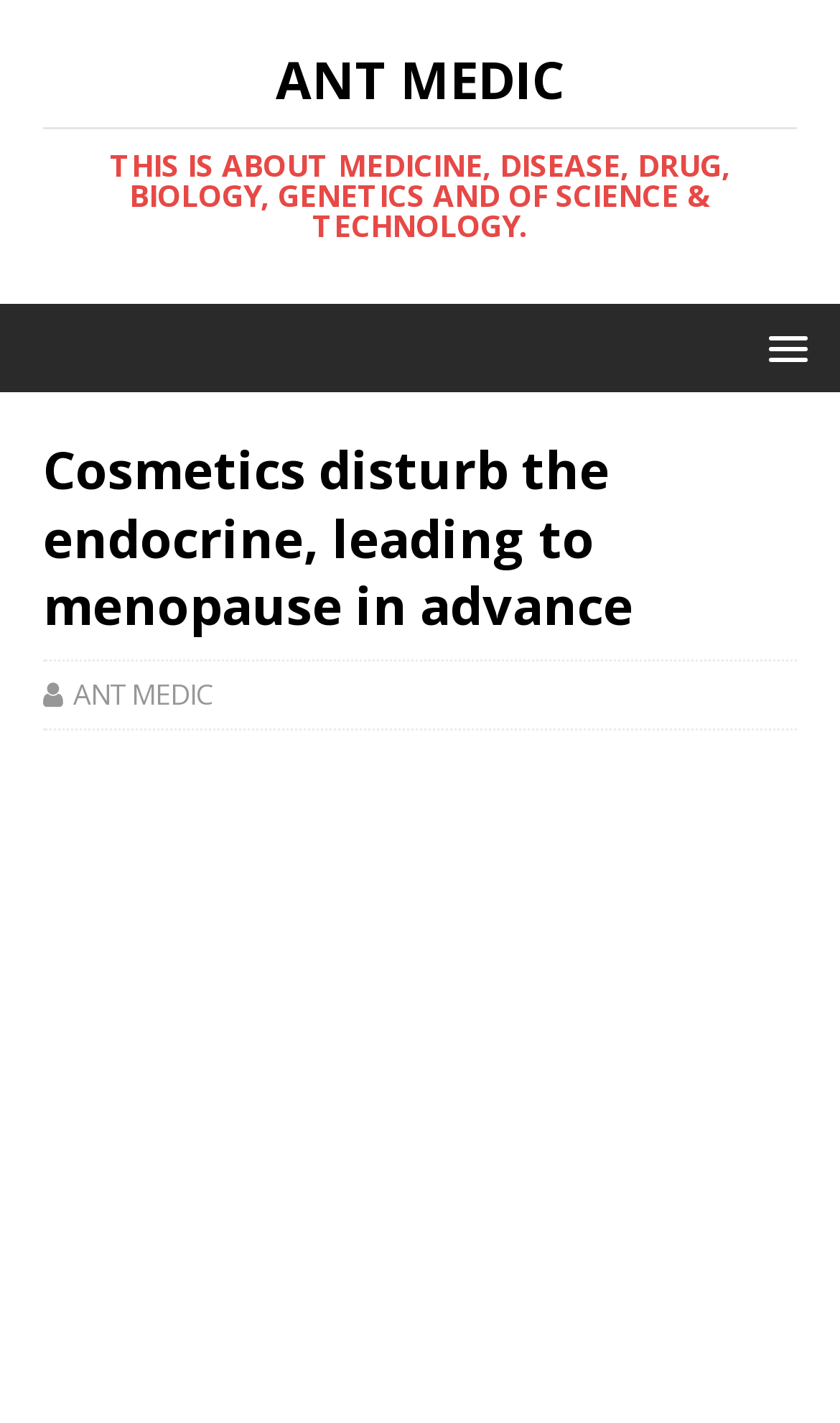Please find the bounding box for the following UI element description. Provide the coordinates in (top-left x, top-left y, bottom-right x, bottom-right y) format, with values between 0 and 1: aria-label="Advertisement" name="aswift_0" title="Advertisement"

[0.051, 0.543, 0.949, 0.967]